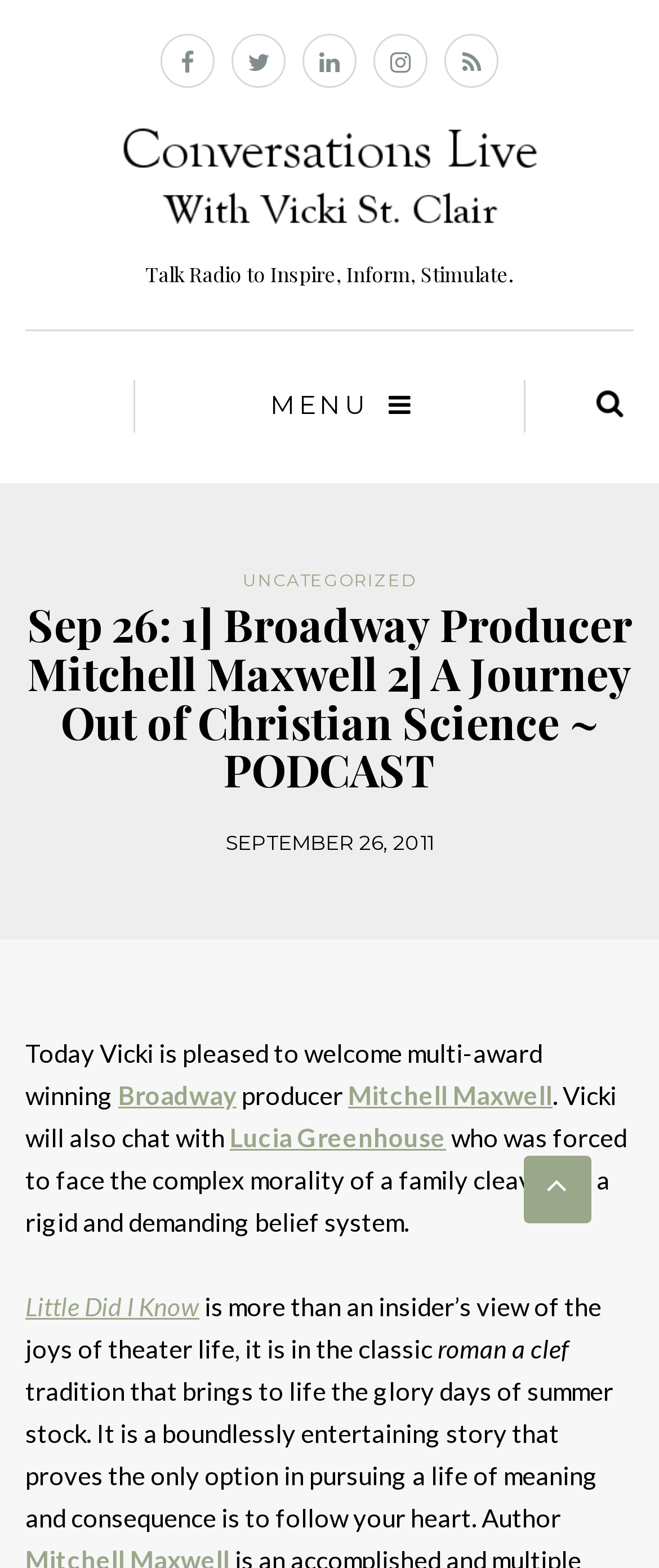Determine the bounding box for the UI element as described: "Mitchell Maxwell". The coordinates should be represented as four float numbers between 0 and 1, formatted as [left, top, right, bottom].

[0.528, 0.688, 0.838, 0.708]